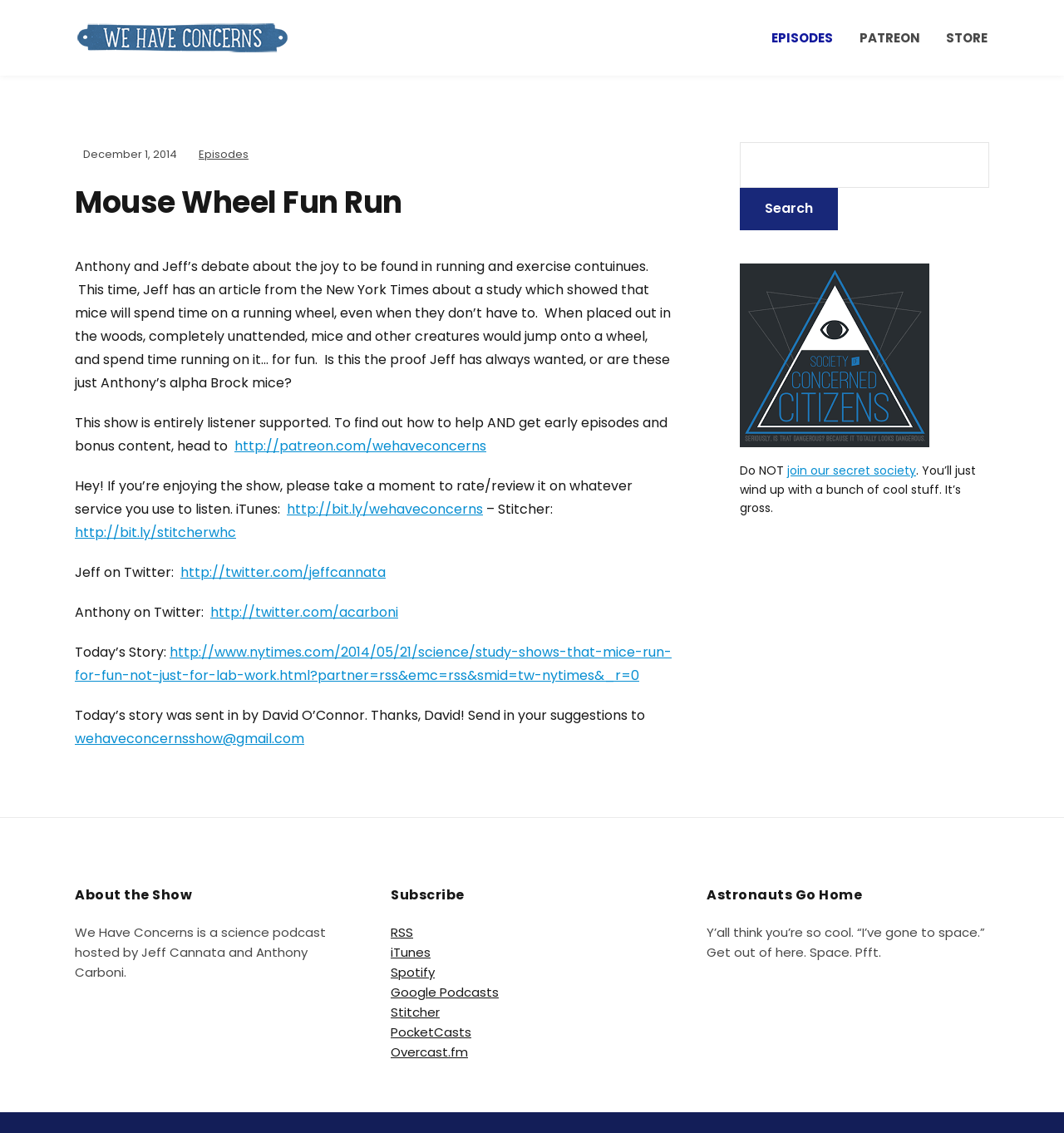Please determine the bounding box coordinates of the element's region to click for the following instruction: "Click on the 'Contact Us' link".

None